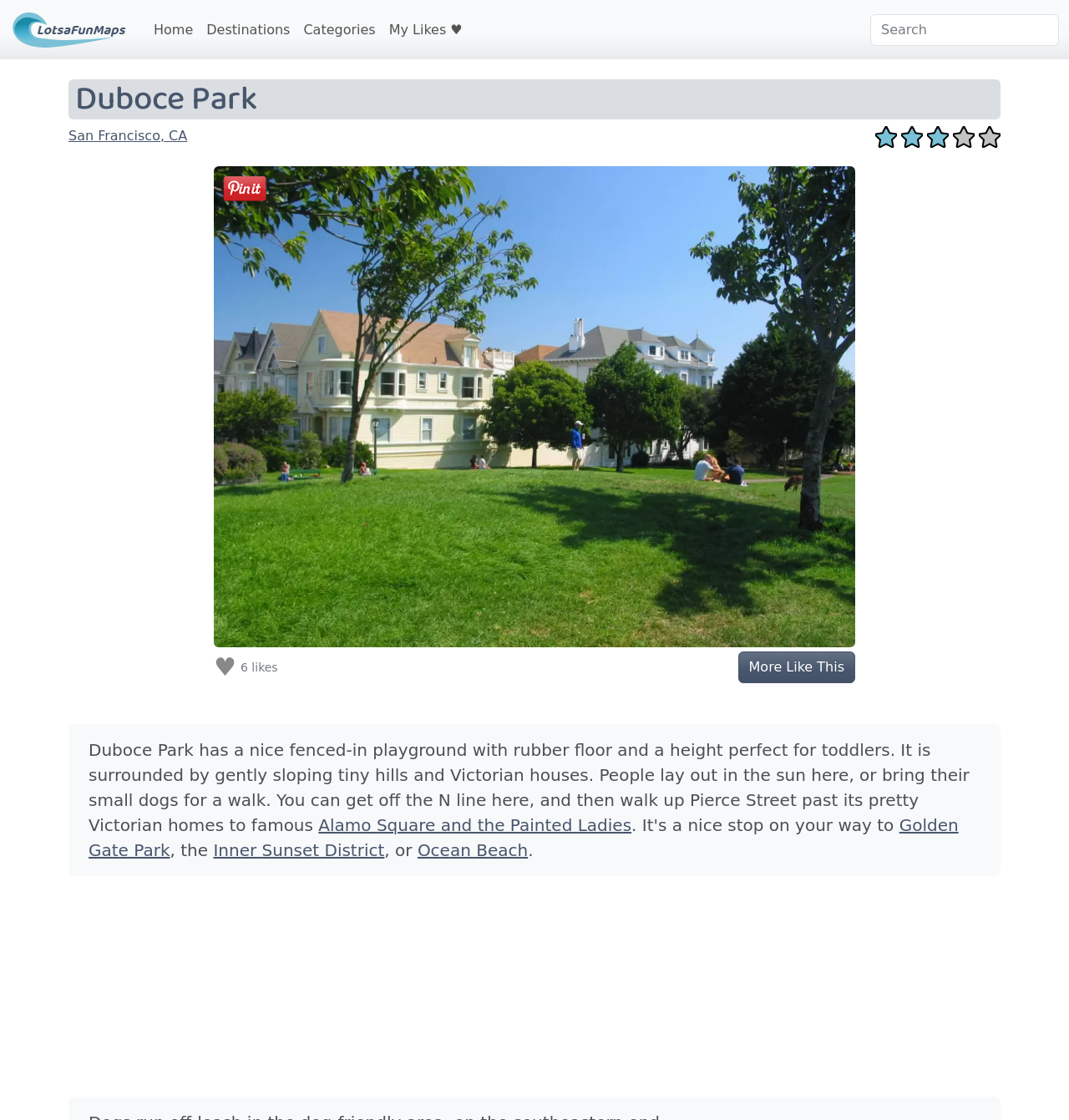Please identify the coordinates of the bounding box for the clickable region that will accomplish this instruction: "Pin this location".

[0.208, 0.161, 0.25, 0.175]